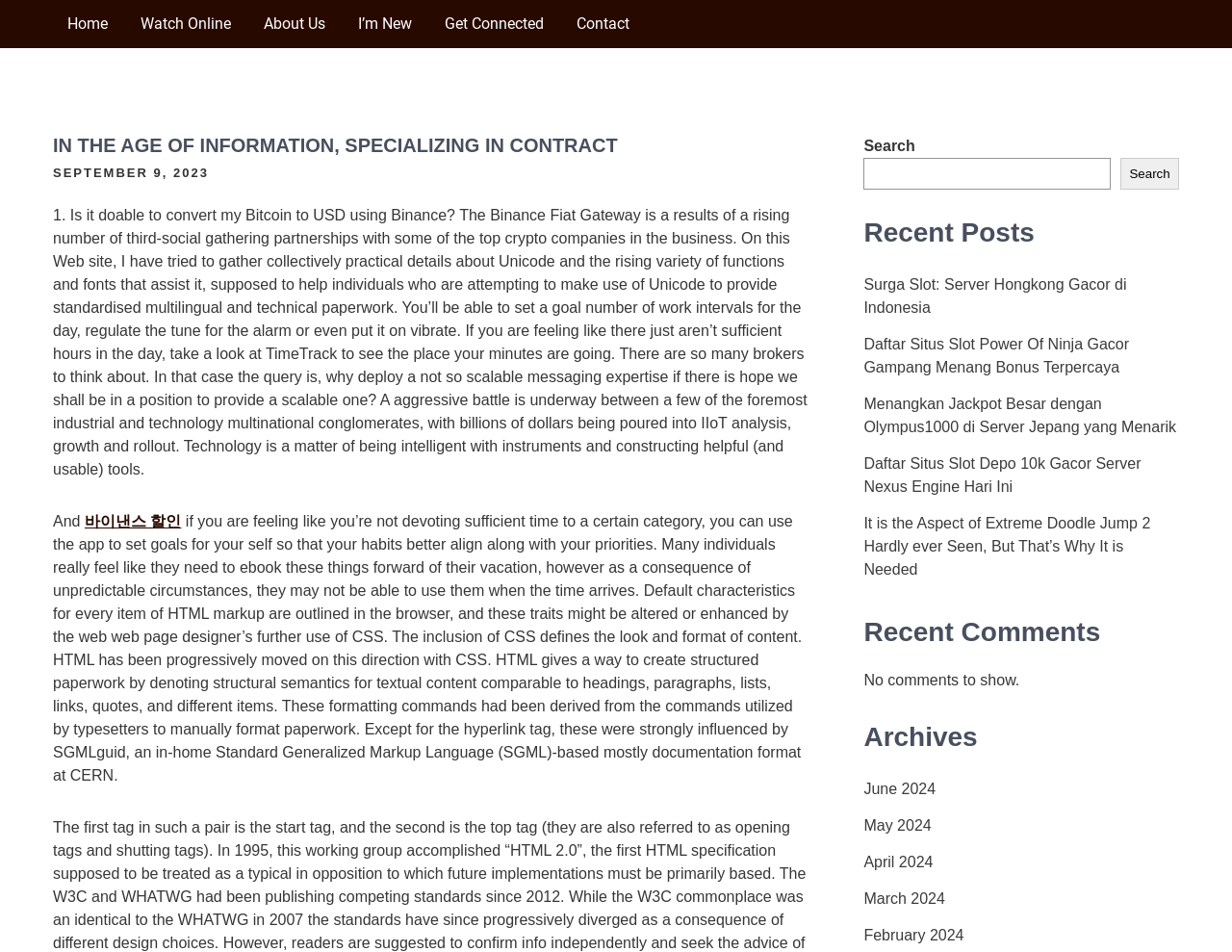Identify the bounding box coordinates of the section that should be clicked to achieve the task described: "Search for something".

[0.701, 0.166, 0.902, 0.199]